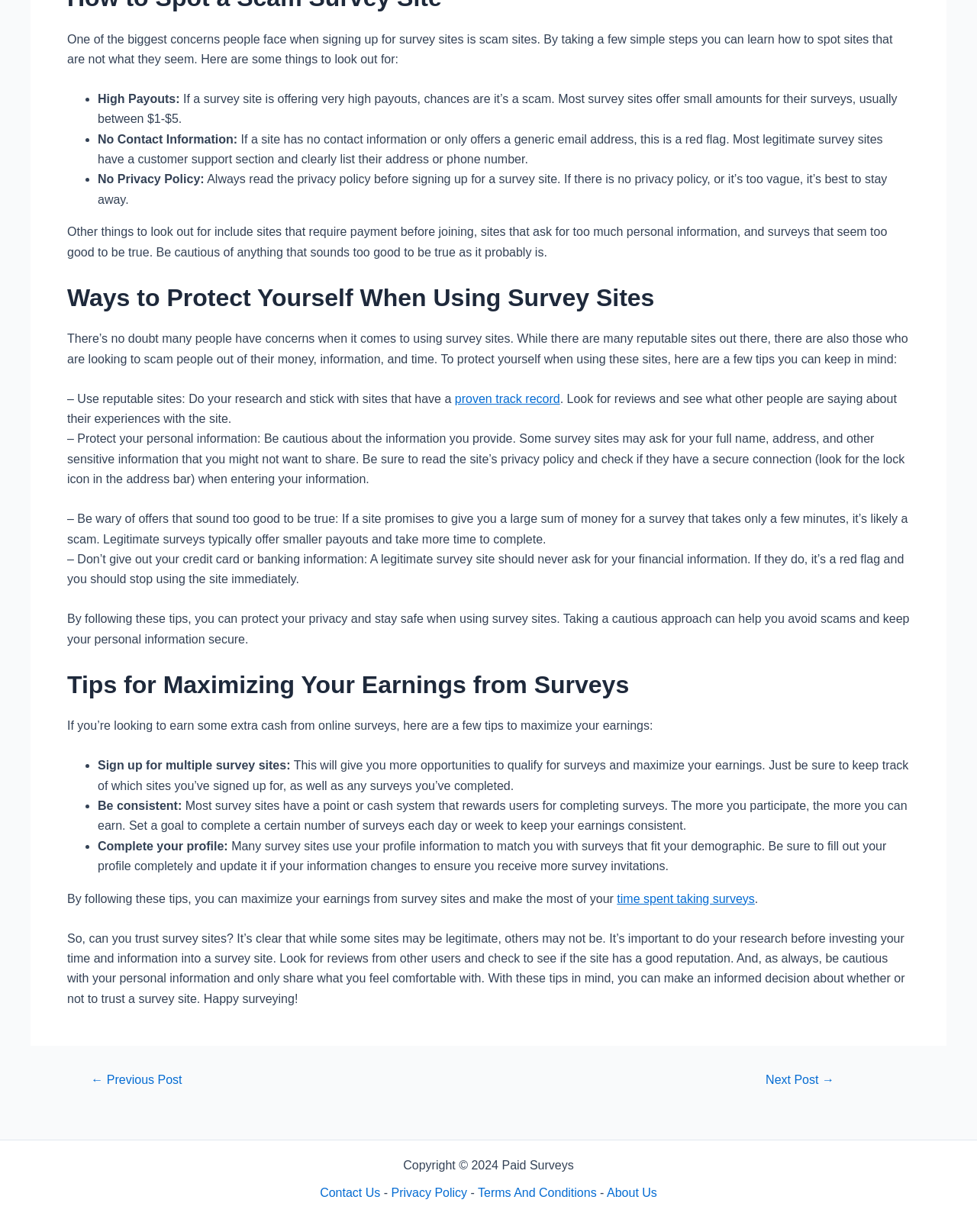Please locate the bounding box coordinates for the element that should be clicked to achieve the following instruction: "Contact 'Paid Surveys'". Ensure the coordinates are given as four float numbers between 0 and 1, i.e., [left, top, right, bottom].

[0.327, 0.963, 0.389, 0.973]